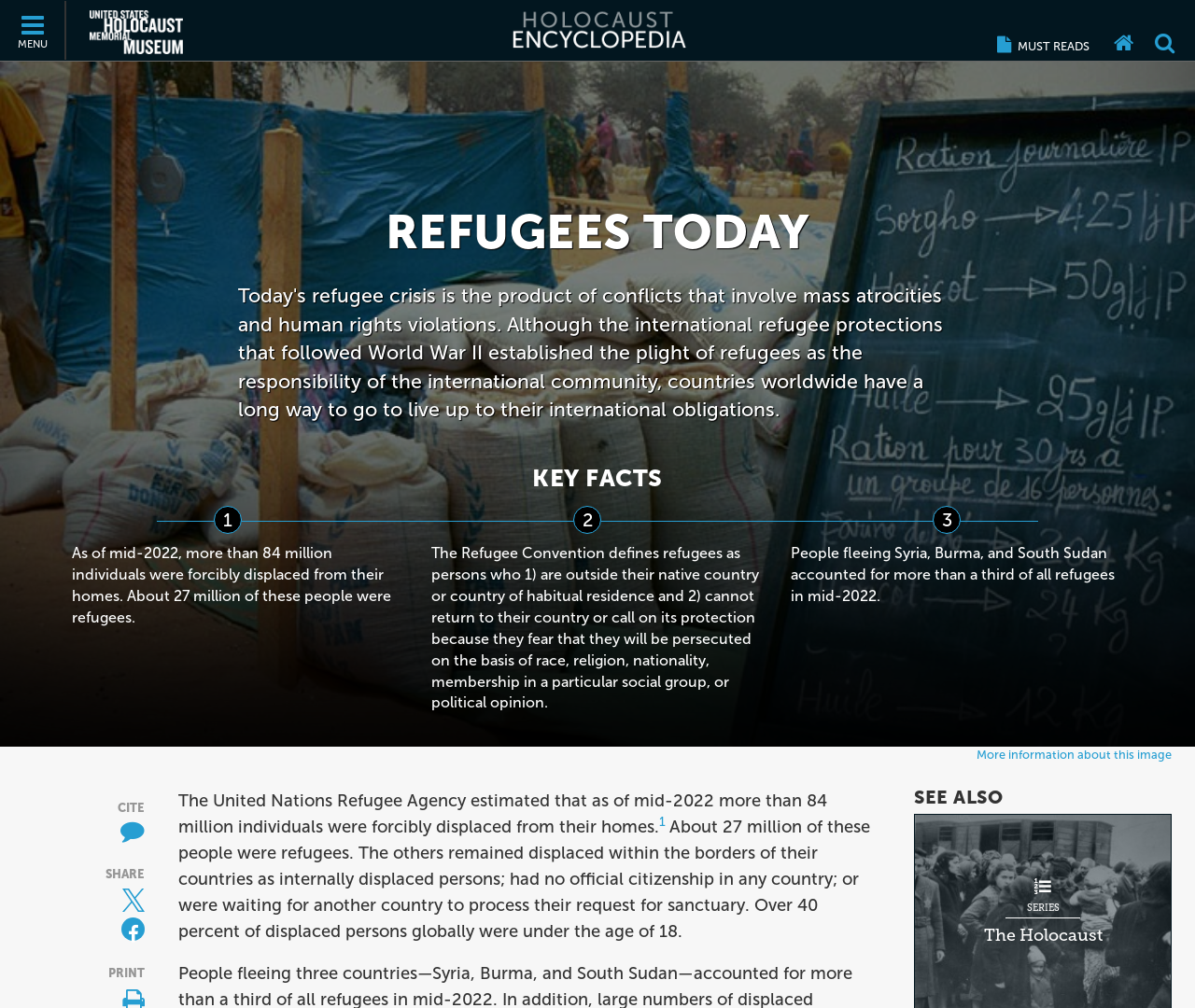Please identify the bounding box coordinates of the element I need to click to follow this instruction: "Read more about refugees today".

[0.02, 0.205, 0.98, 0.257]